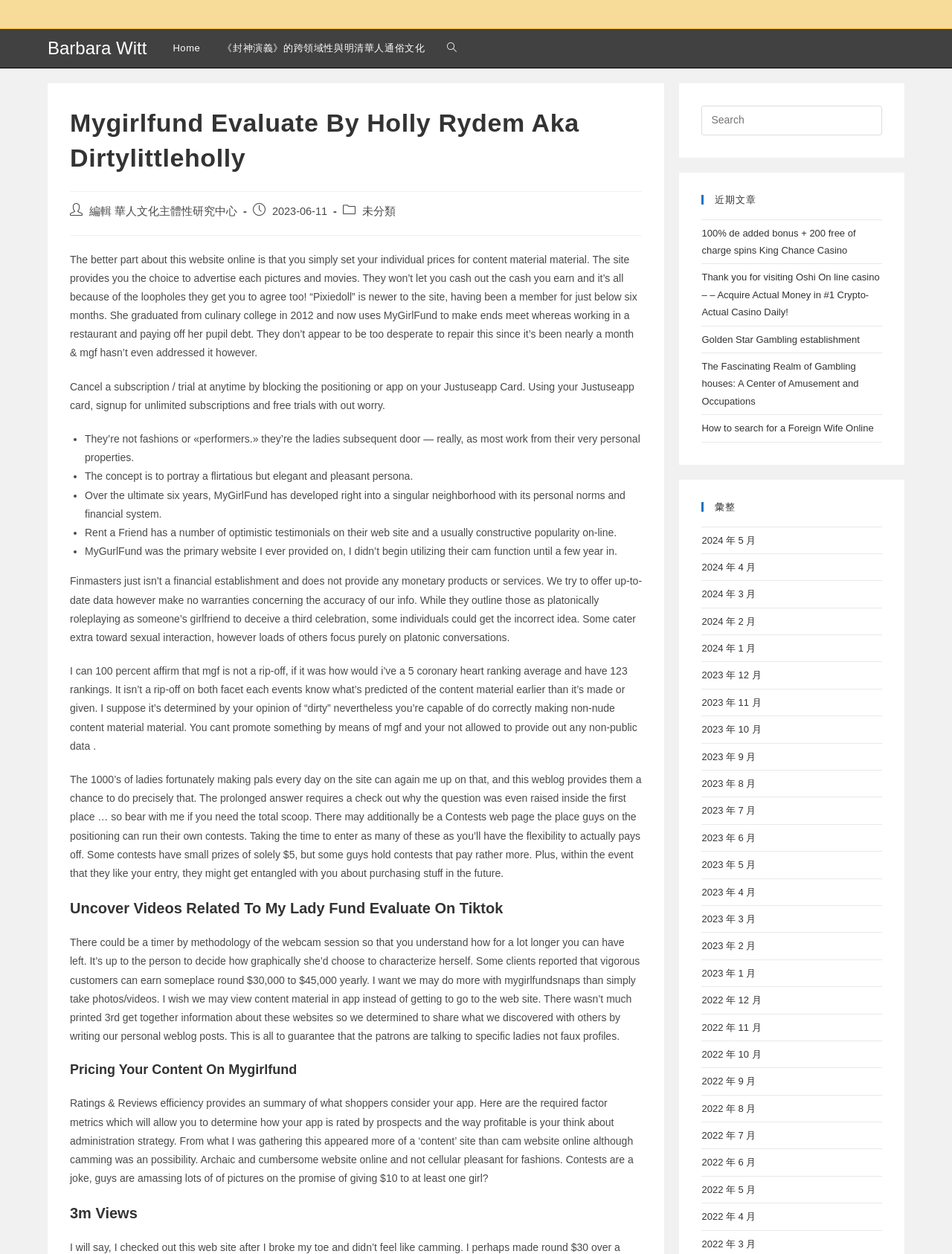Locate the bounding box coordinates of the element I should click to achieve the following instruction: "Click on the '3m Views' link".

[0.073, 0.959, 0.675, 0.976]